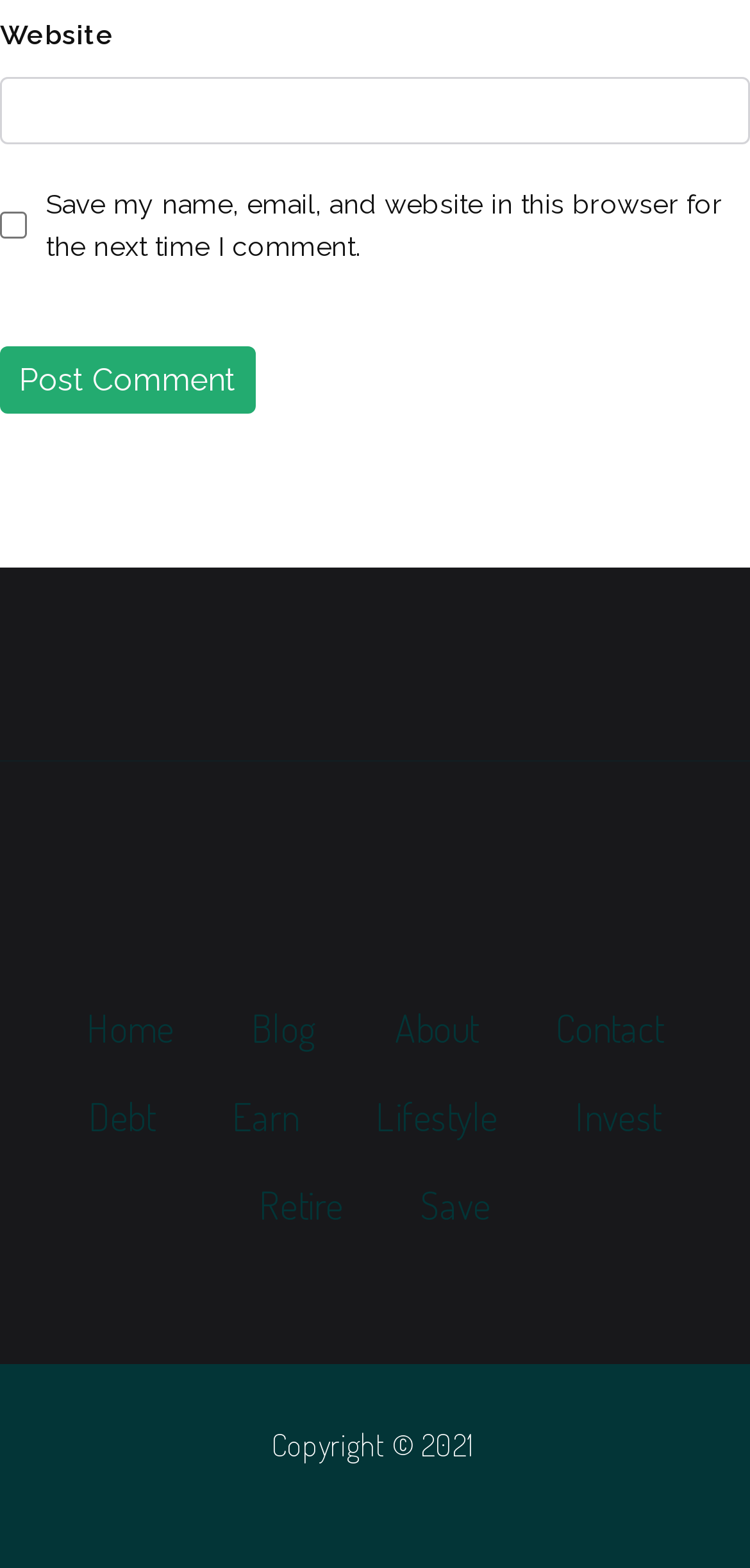Identify the bounding box coordinates of the region I need to click to complete this instruction: "View about page".

[0.475, 0.627, 0.69, 0.684]